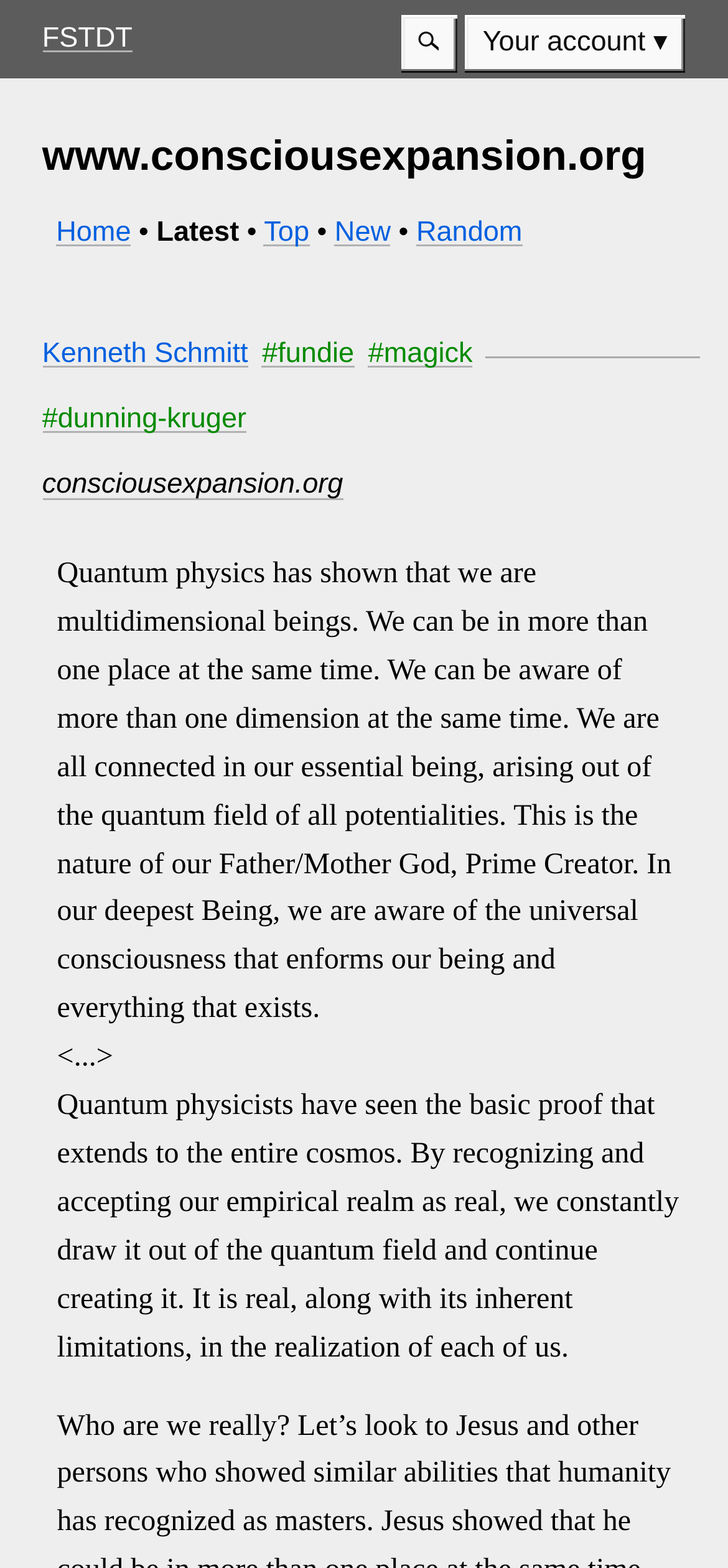What is the topic of the article?
Please elaborate on the answer to the question with detailed information.

I determined the topic of the article by reading the static text elements, which mention concepts like multidimensional beings, quantum field, and universal consciousness, suggesting a connection to quantum physics and spirituality.